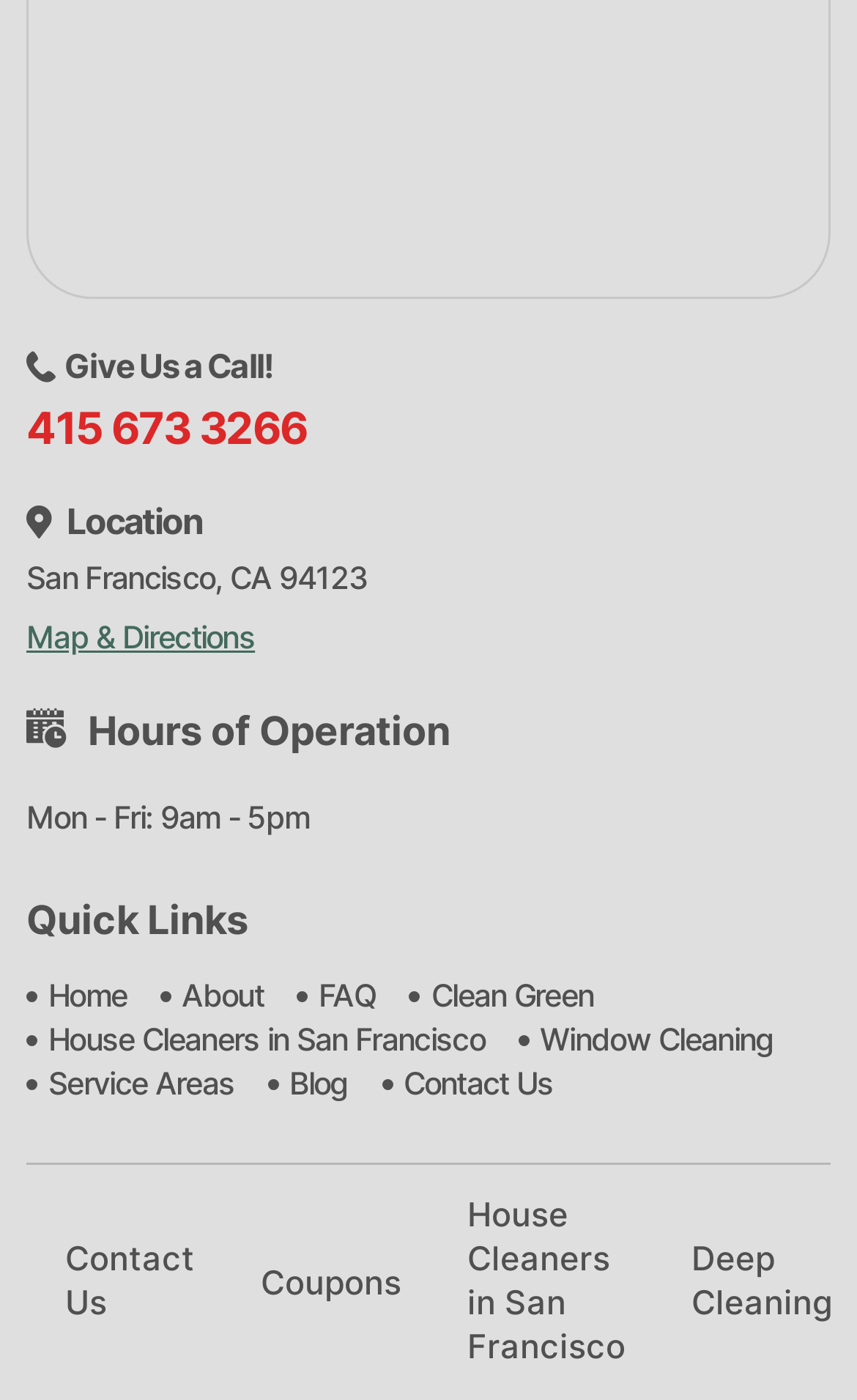How many quick links are there?
Could you answer the question in a detailed manner, providing as much information as possible?

I counted the number of link elements under the 'Quick Links' static text and found 8 links: 'Home', 'About', 'FAQ', 'Clean Green', 'House Cleaners in San Francisco', 'Window Cleaning', 'Service Areas', and 'Blog'.